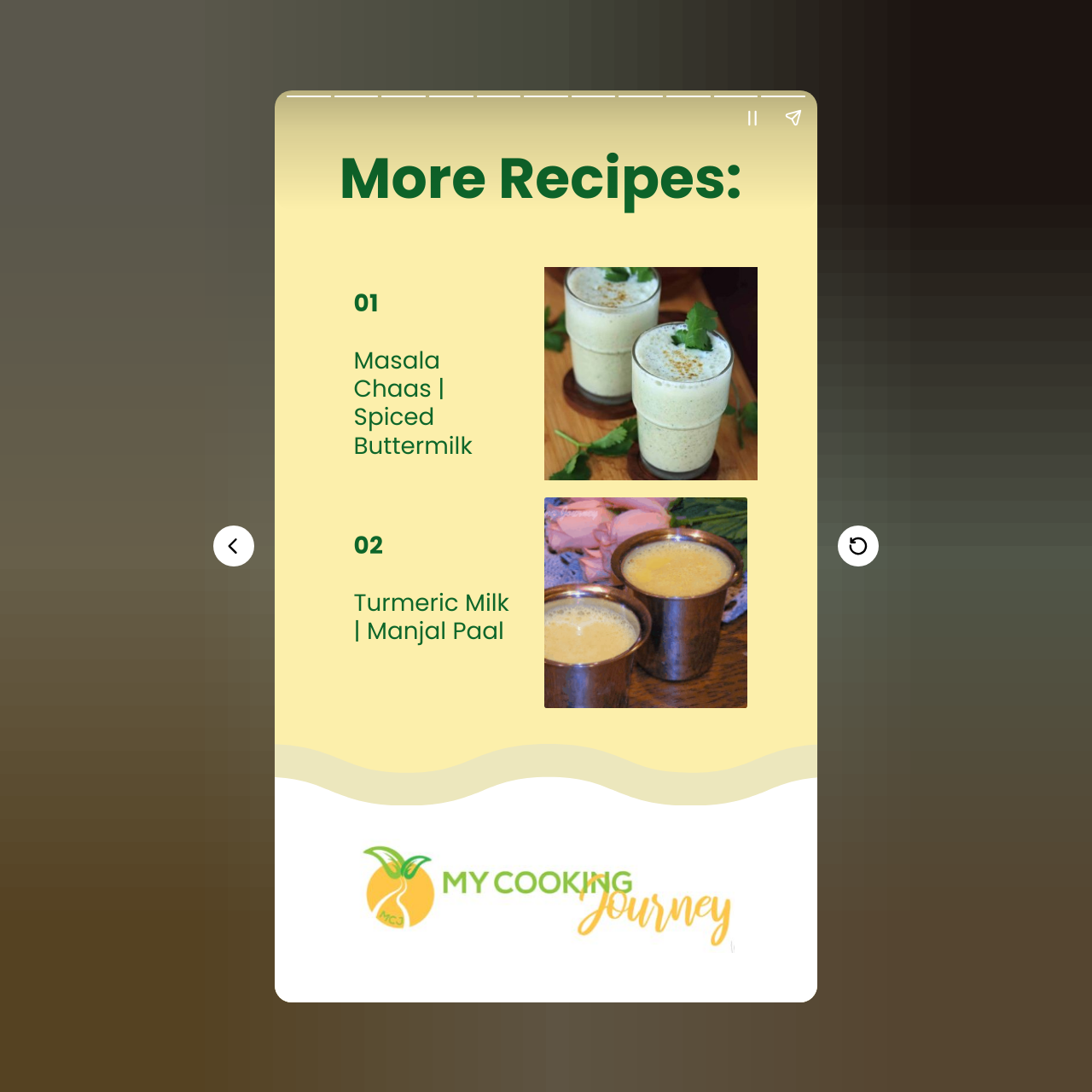Please locate the UI element described by "Crescent Dragonwagon" and provide its bounding box coordinates.

None